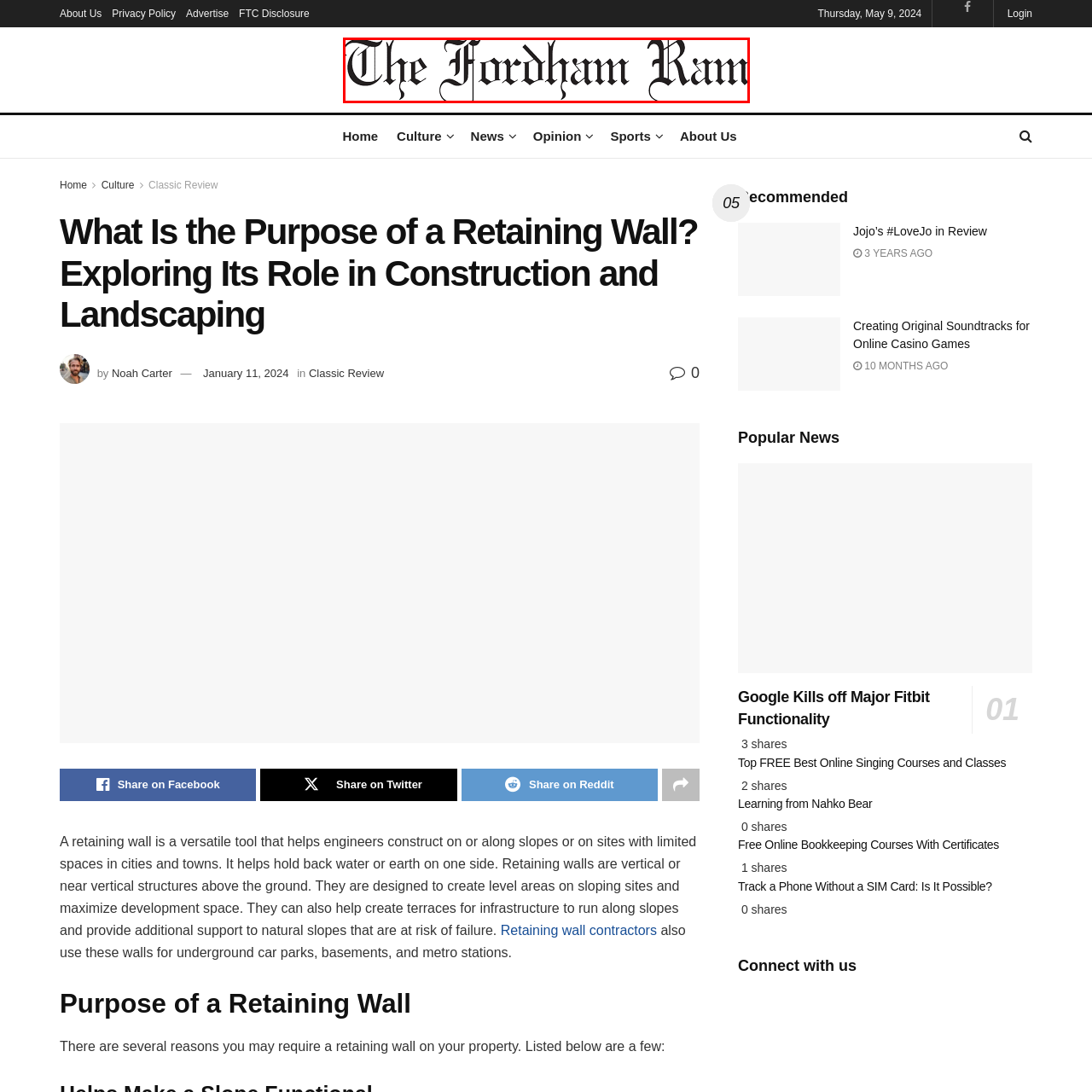What is unique about the logo's typeface? View the image inside the red bounding box and respond with a concise one-word or short-phrase answer.

It is distinctive